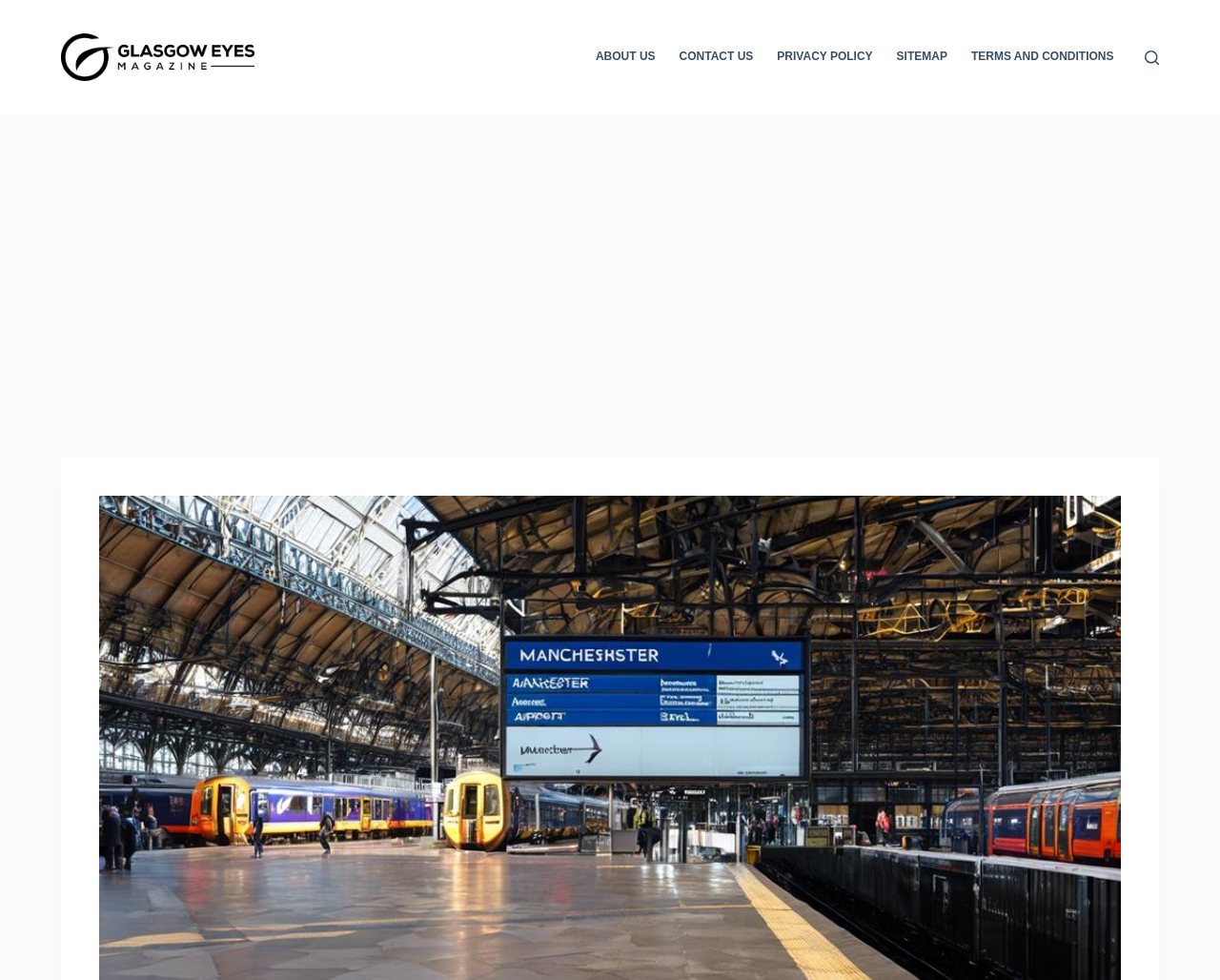Please find the bounding box coordinates for the clickable element needed to perform this instruction: "view contact us page".

[0.547, 0.0, 0.627, 0.117]